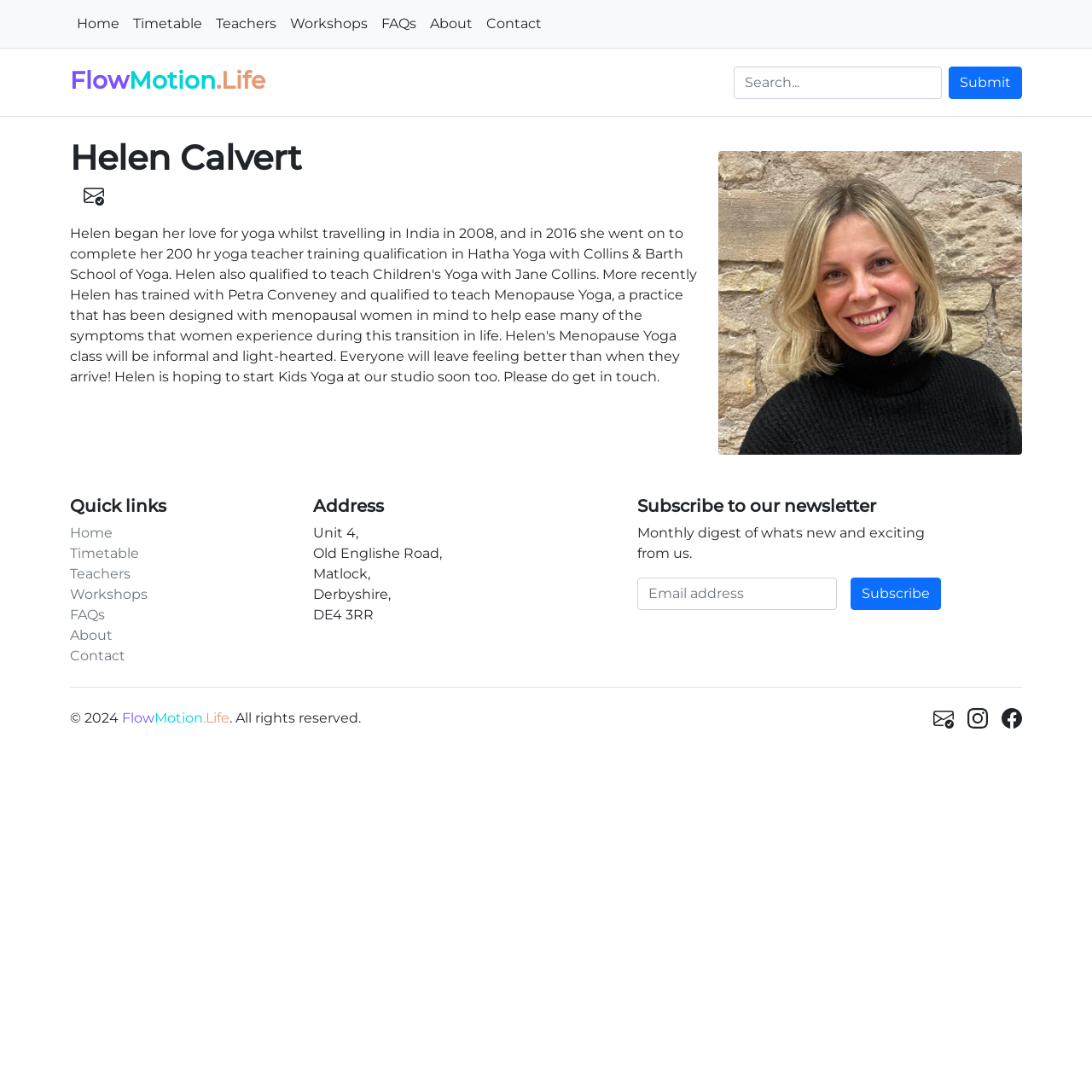Bounding box coordinates are specified in the format (top-left x, top-left y, bottom-right x, bottom-right y). All values are floating point numbers bounded between 0 and 1. Please provide the bounding box coordinate of the region this sentence describes: parent_node: Submit aria-label="Search" name="keywords" placeholder="Search..."

[0.672, 0.061, 0.862, 0.091]